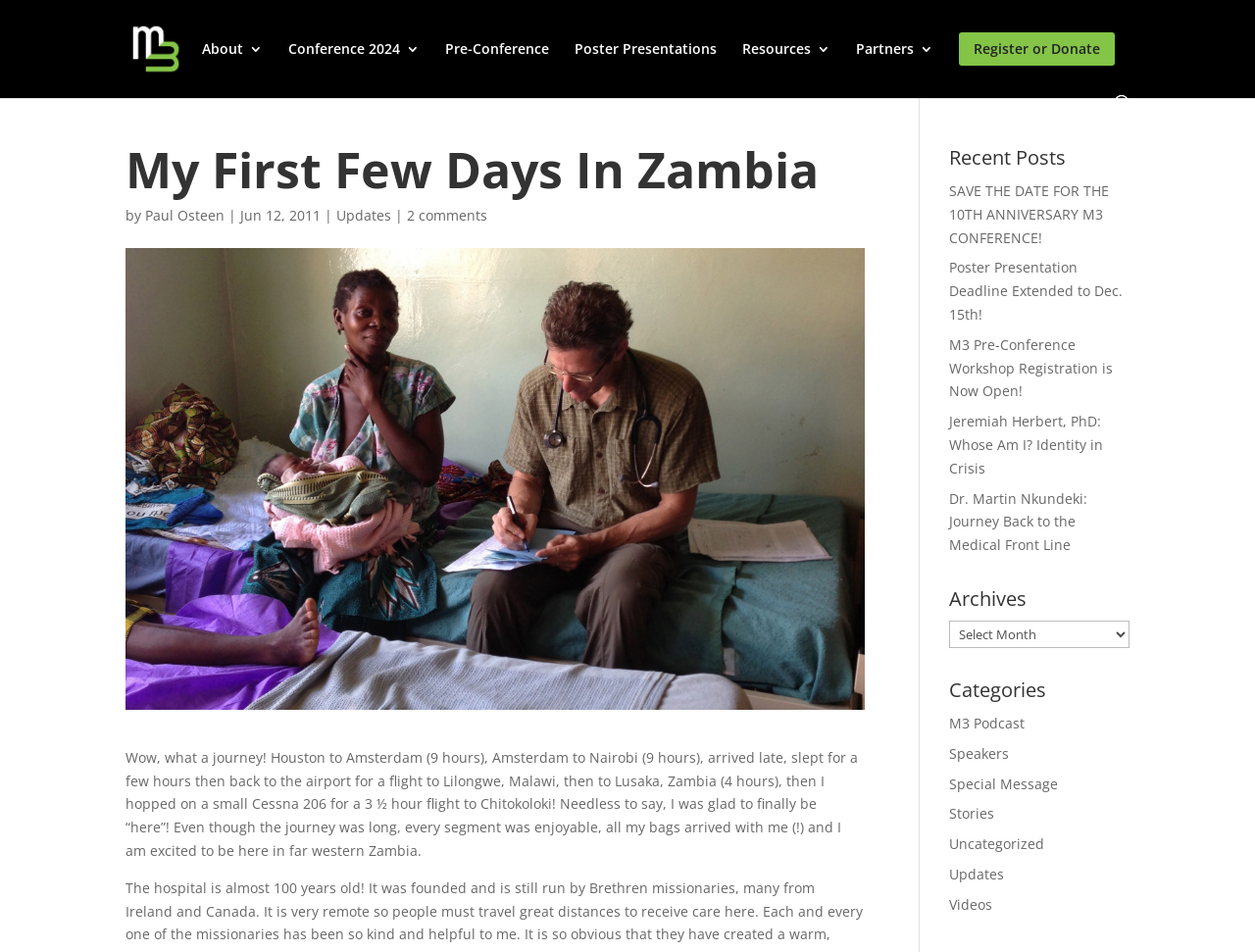Write a detailed summary of the webpage, including text, images, and layout.

The webpage is about Mobilizing Medical Missions (M3) and features a personal blog post titled "My First Few Days In Zambia" by Paul Osteen. At the top, there is a logo and a navigation menu with links to "About", "Conference 2024", "Pre-Conference", "Poster Presentations", "Resources", "Partners", and "Register or Donate". 

Below the navigation menu, there is a search bar that spans almost the entire width of the page. 

The main content area is divided into two sections. On the left, there is a blog post with a heading "My First Few Days In Zambia" followed by the author's name, date, and a brief description of the post. The post itself is a lengthy text that describes the author's journey to Zambia. 

On the right side, there are several sections. The first section is titled "Recent Posts" and features four links to recent blog posts. Below that, there is a section titled "Archives" with a dropdown menu. Further down, there is a section titled "Categories" with nine links to different categories, including "M3 Podcast", "Speakers", and "Videos".